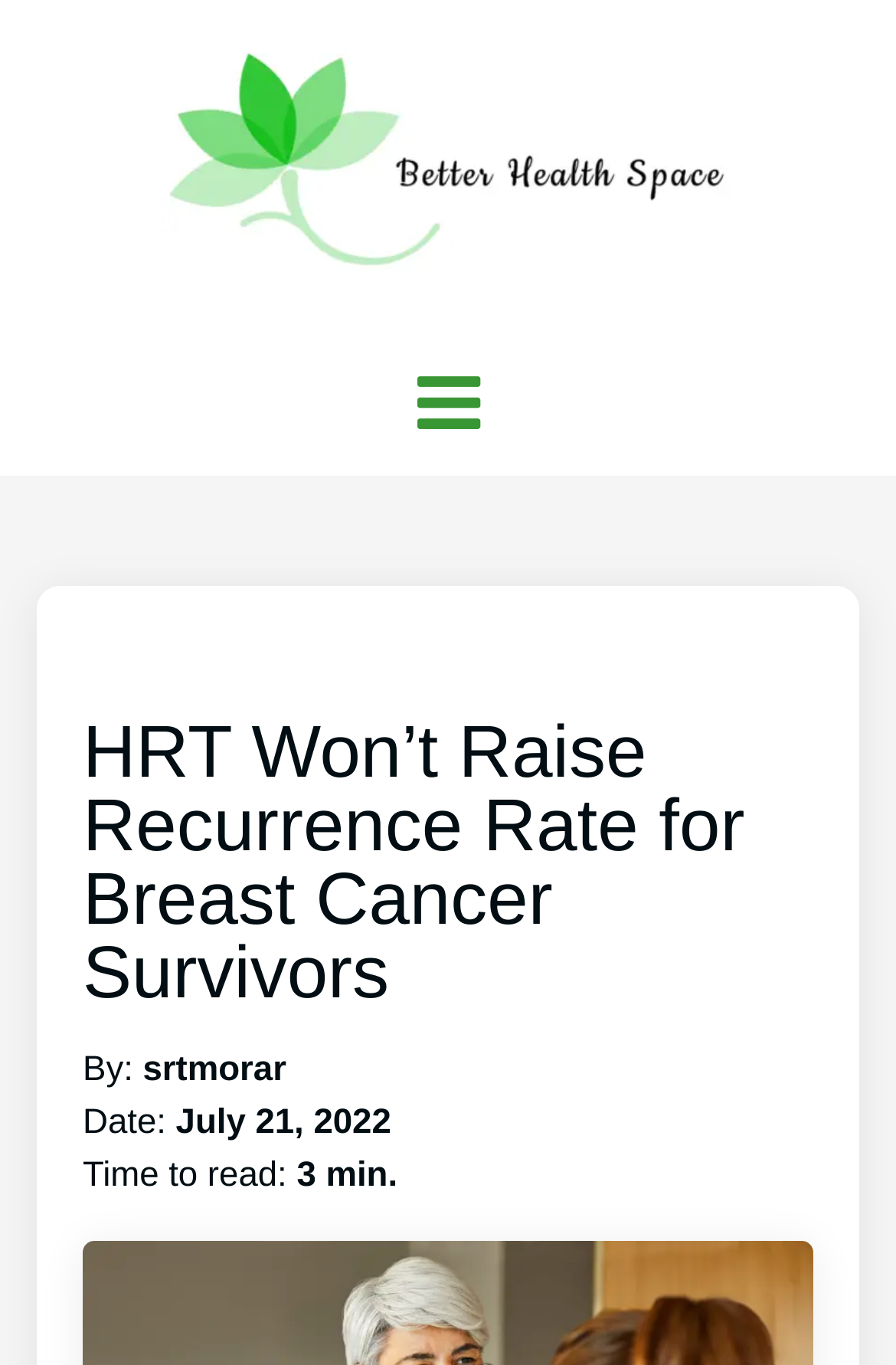Review the image closely and give a comprehensive answer to the question: What is the name of the website?

I found the name of the website by looking at the top of the webpage, where the website's logo and name are usually displayed. The image and link with the text 'Better Health Space' suggest that this is the name of the website.